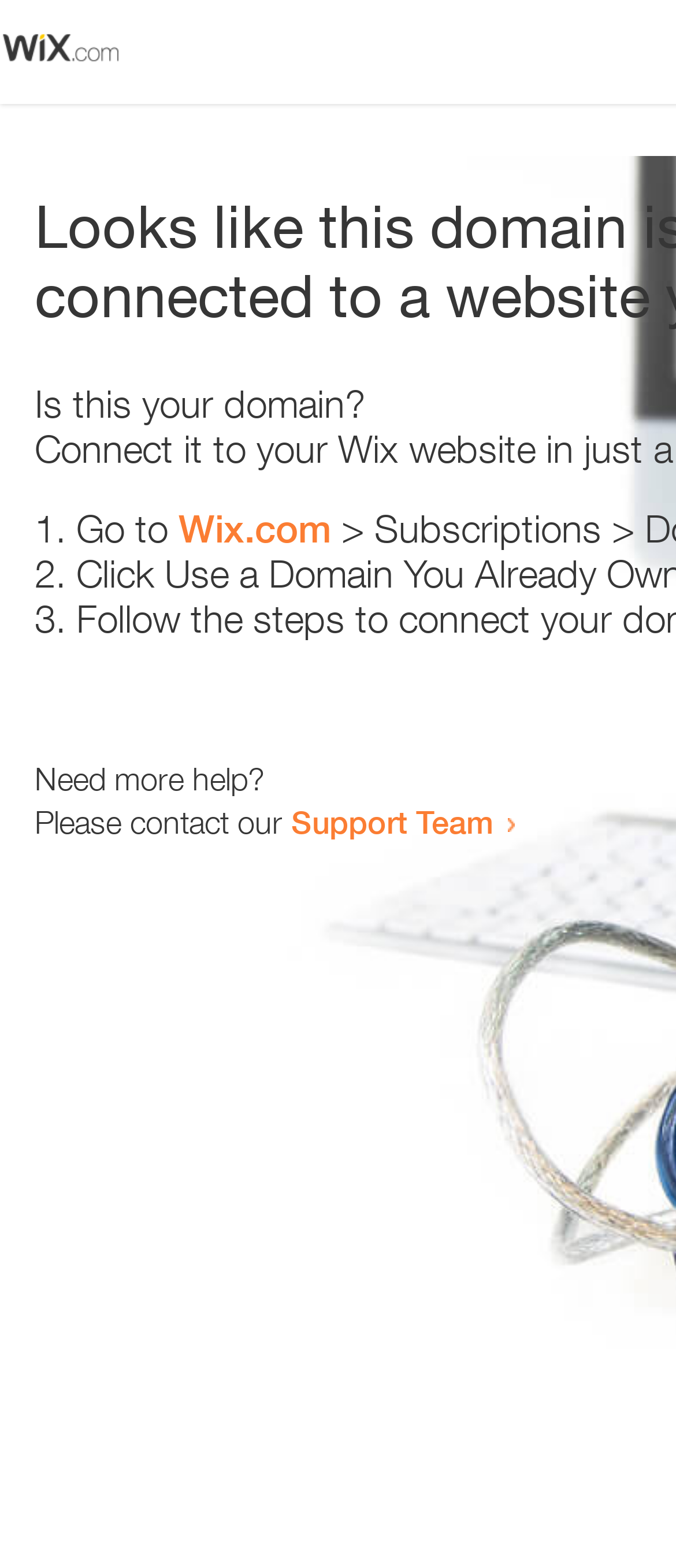Please extract the primary headline from the webpage.

Looks like this domain isn't
connected to a website yet